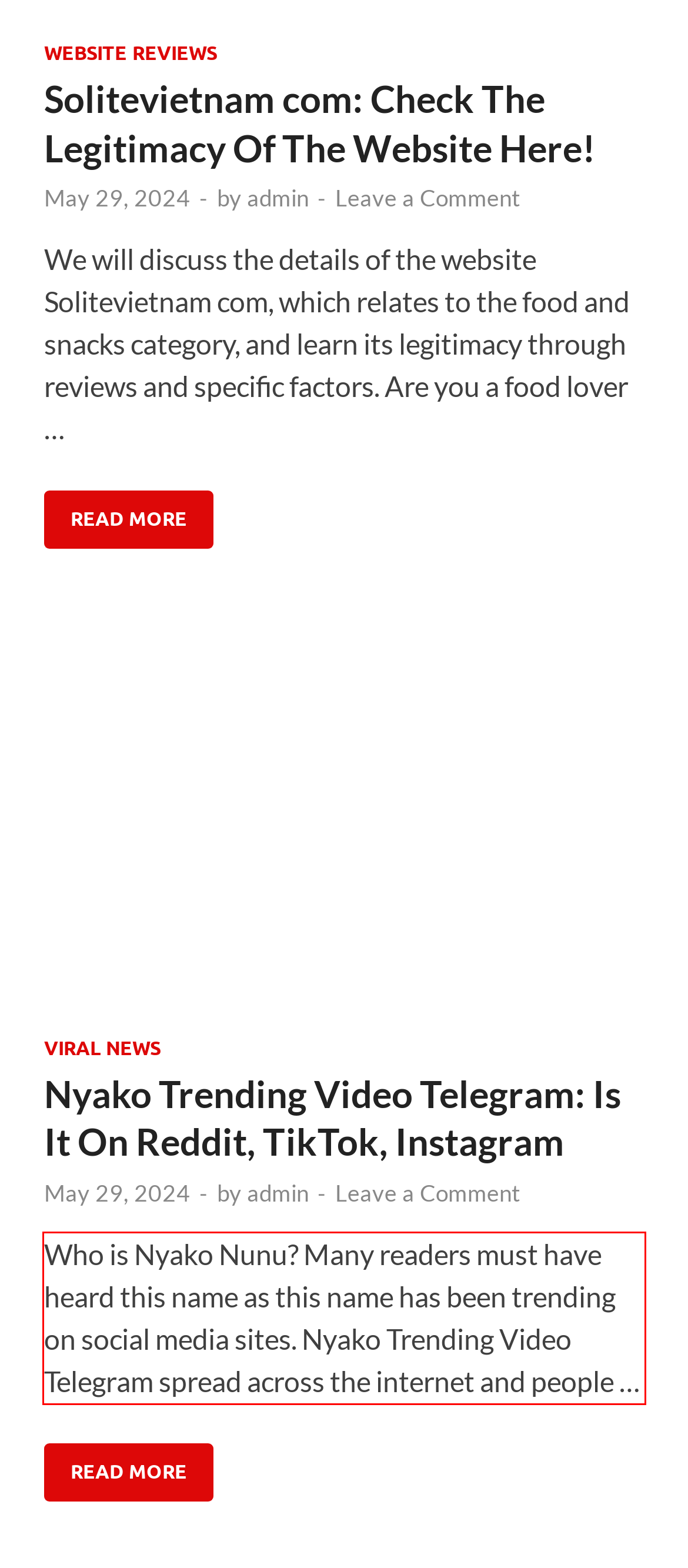Extract and provide the text found inside the red rectangle in the screenshot of the webpage.

Who is Nyako Nunu? Many readers must have heard this name as this name has been trending on social media sites. Nyako Trending Video Telegram spread across the internet and people …